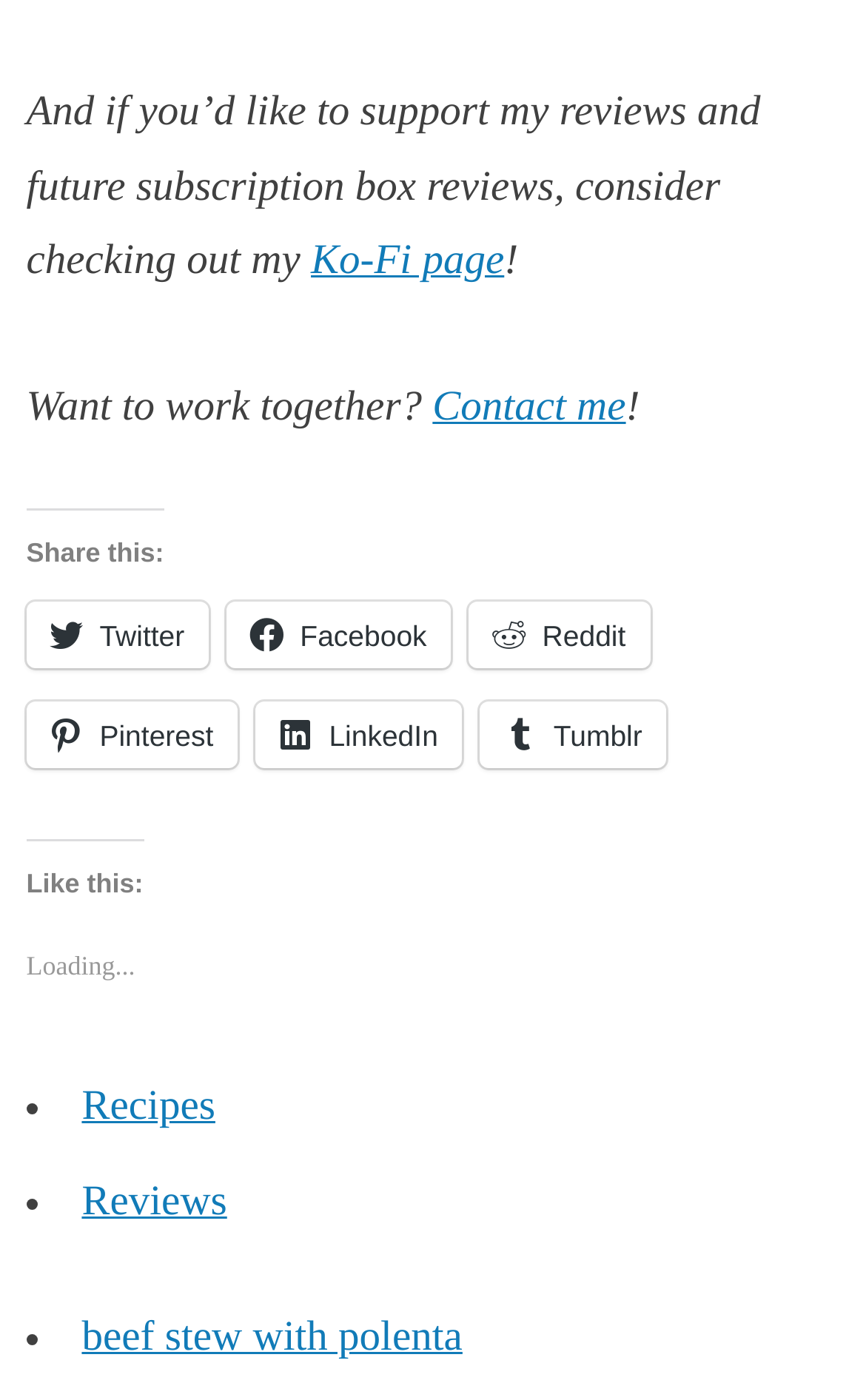Please indicate the bounding box coordinates of the element's region to be clicked to achieve the instruction: "View Recipes". Provide the coordinates as four float numbers between 0 and 1, i.e., [left, top, right, bottom].

[0.094, 0.774, 0.249, 0.807]